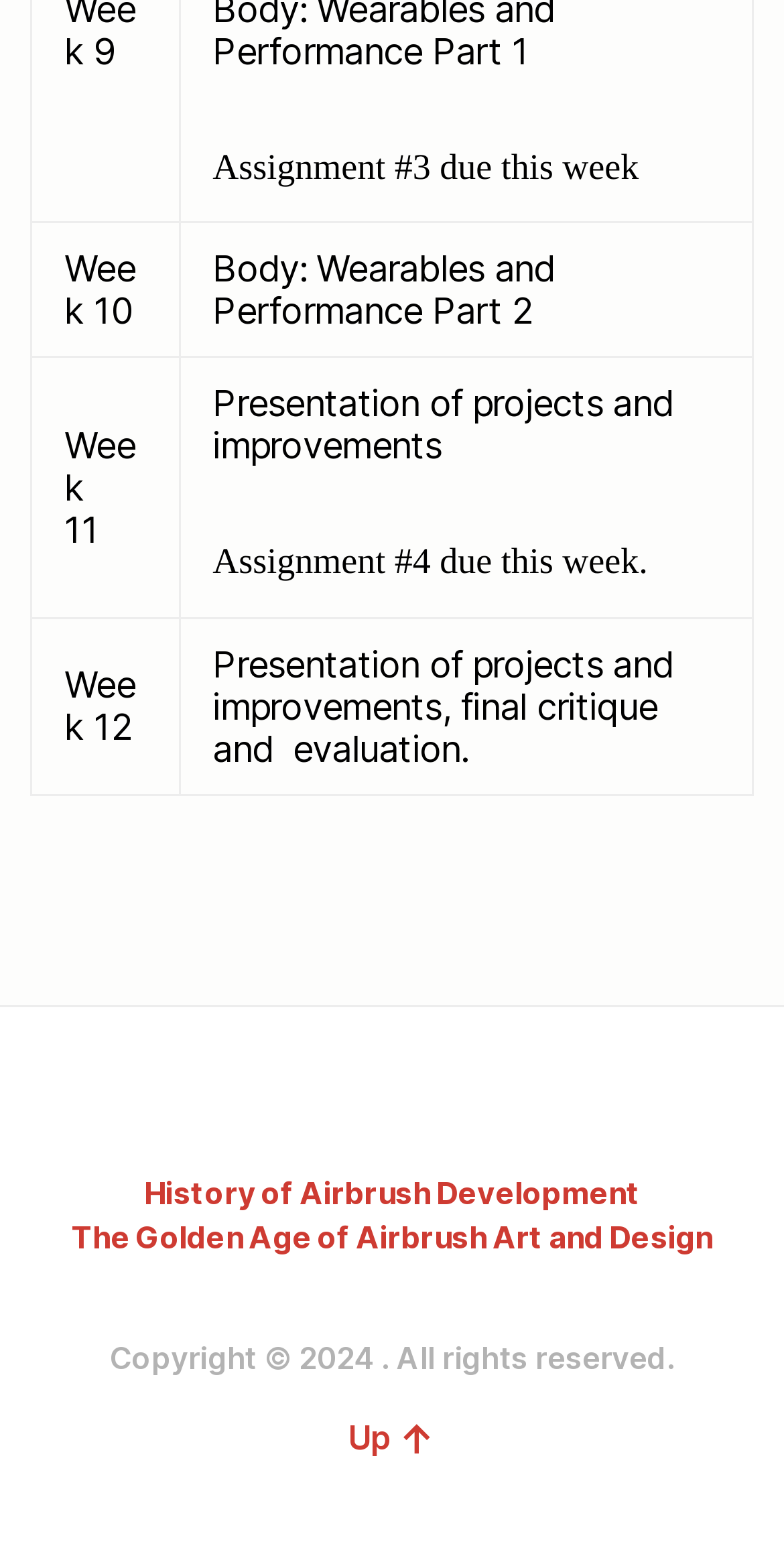What is the purpose of Week 11?
Please utilize the information in the image to give a detailed response to the question.

I examined the gridcell element in the second row and found the description 'Presentation of projects and improvements Assignment #4 due this week.' associated with Week 11, indicating its purpose.